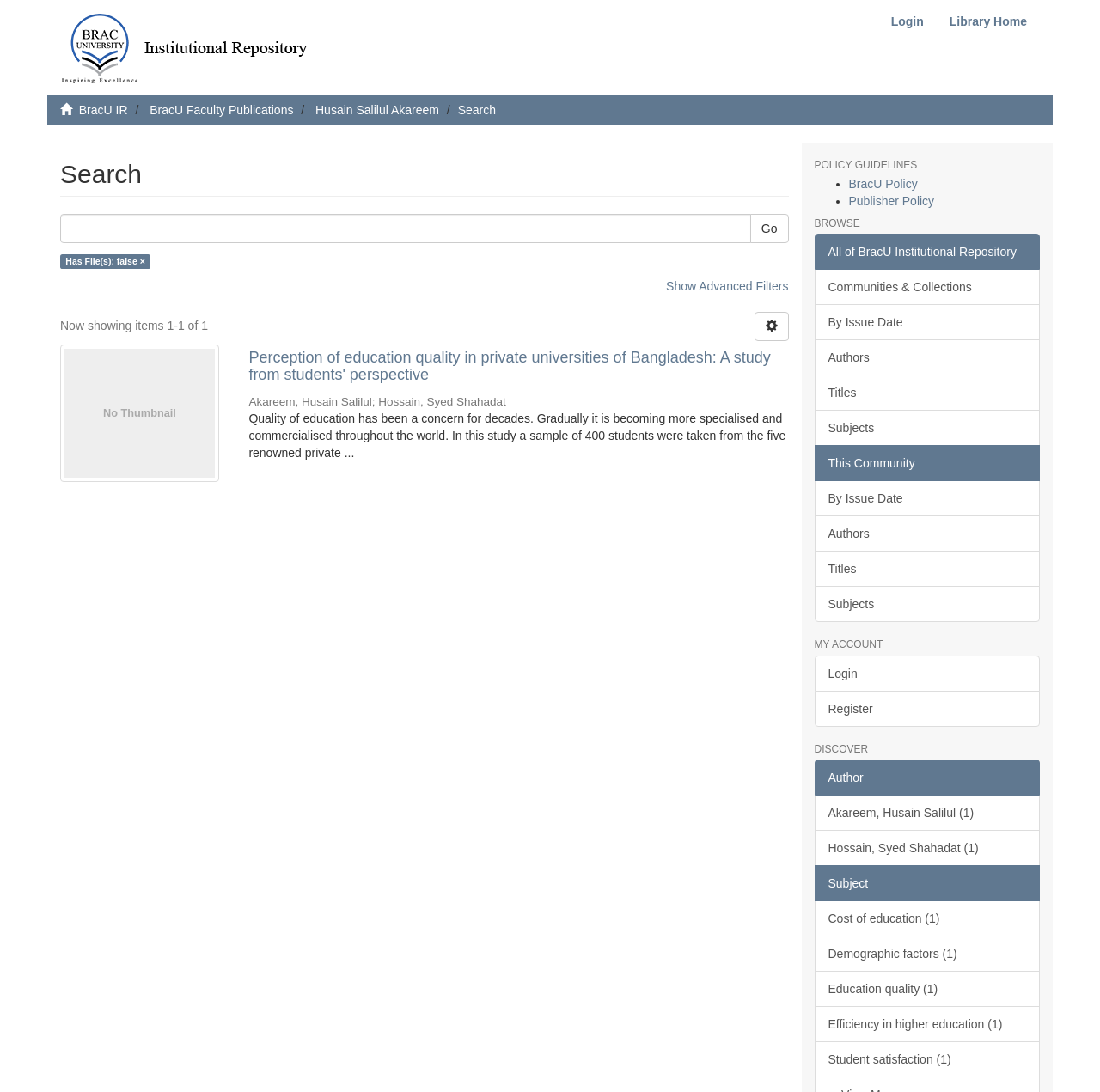Please identify the bounding box coordinates of the clickable area that will fulfill the following instruction: "Search for something". The coordinates should be in the format of four float numbers between 0 and 1, i.e., [left, top, right, bottom].

[0.055, 0.196, 0.683, 0.223]